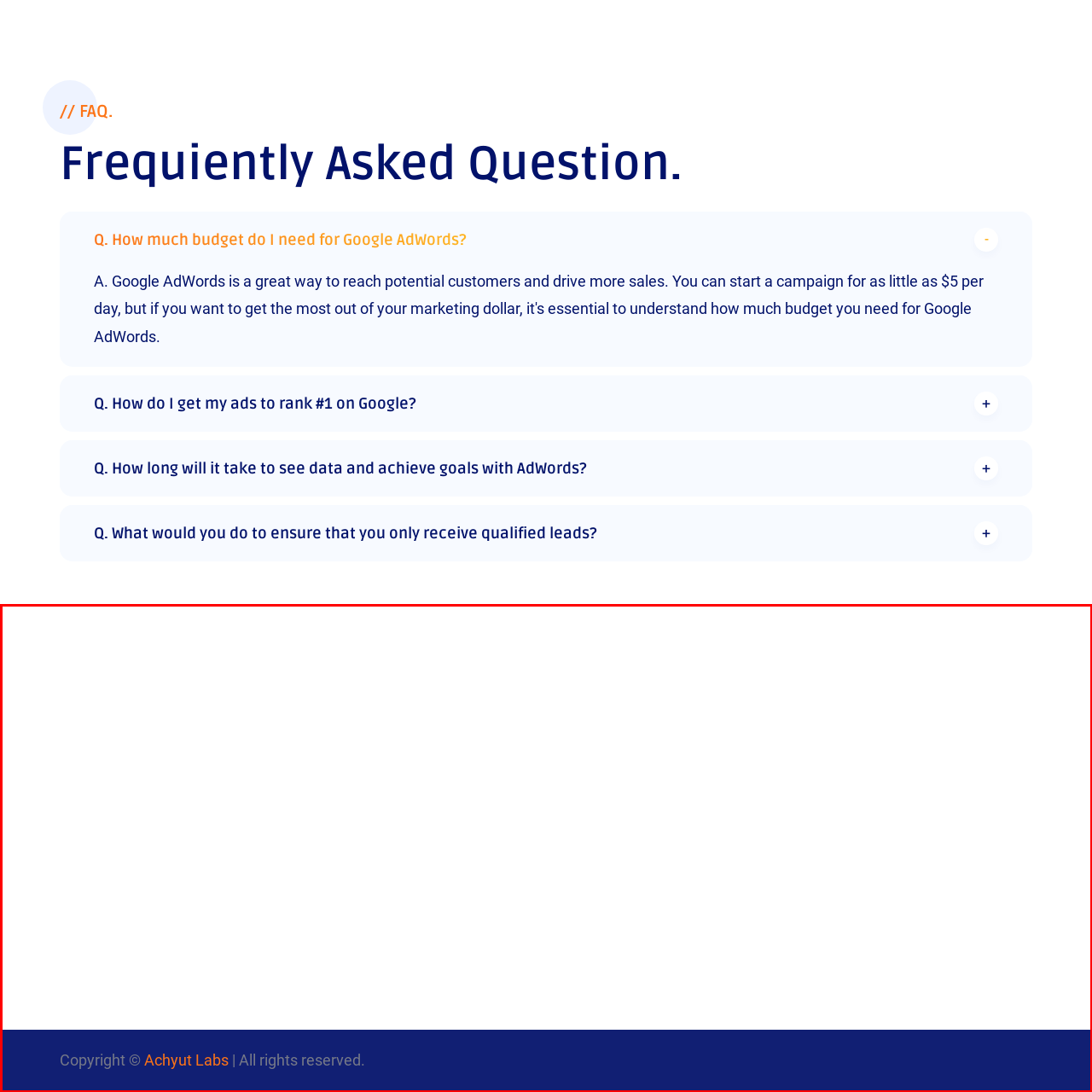What is the purpose of the footer?
Please carefully analyze the image highlighted by the red bounding box and give a thorough response based on the visual information contained within that section.

The footer serves as a key branding element for the company, reinforcing its identity, while also fulfilling standard website accessibility and informational practices, as stated in the caption.